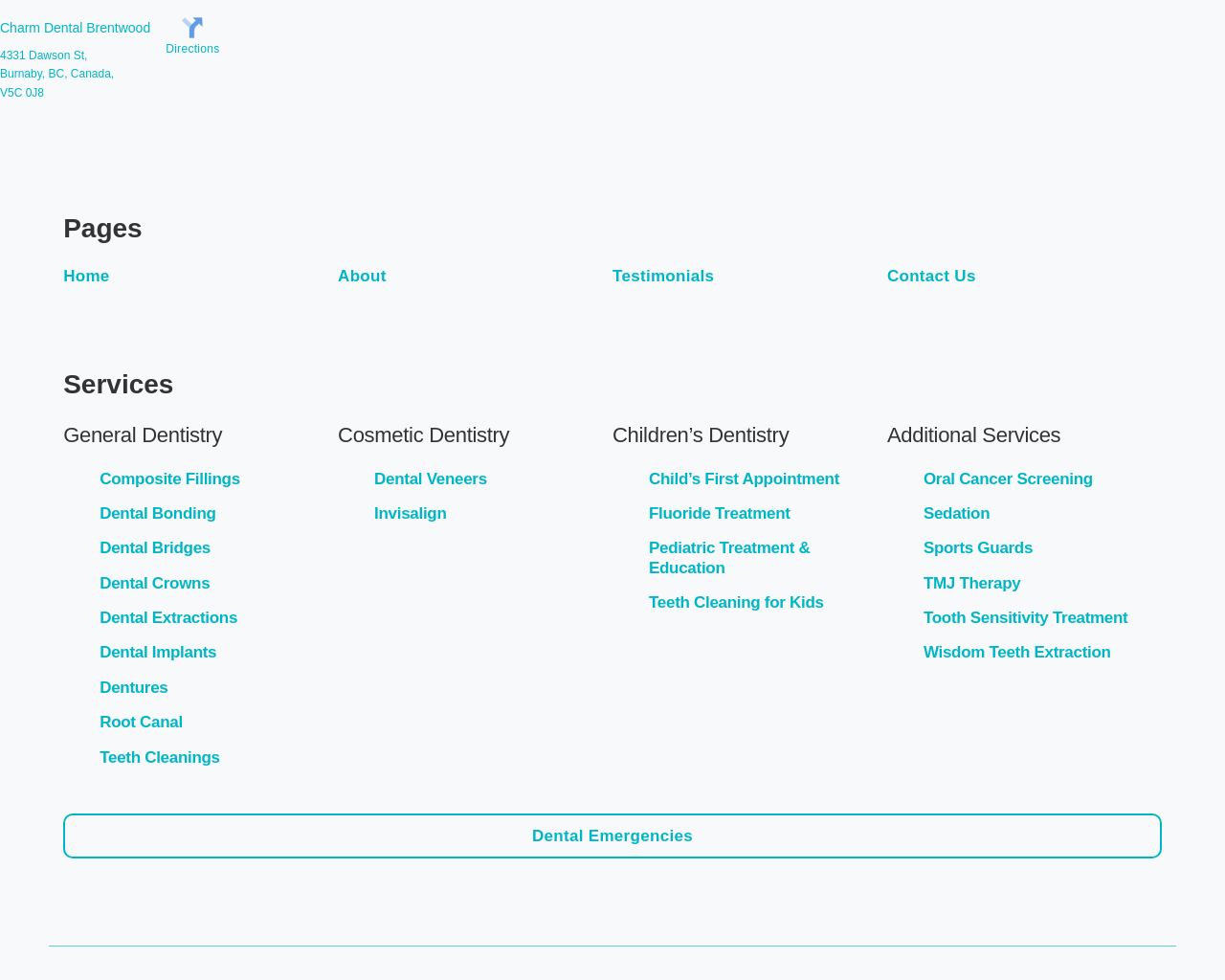Please locate the clickable area by providing the bounding box coordinates to follow this instruction: "View Contact Us page".

[0.724, 0.273, 0.937, 0.293]